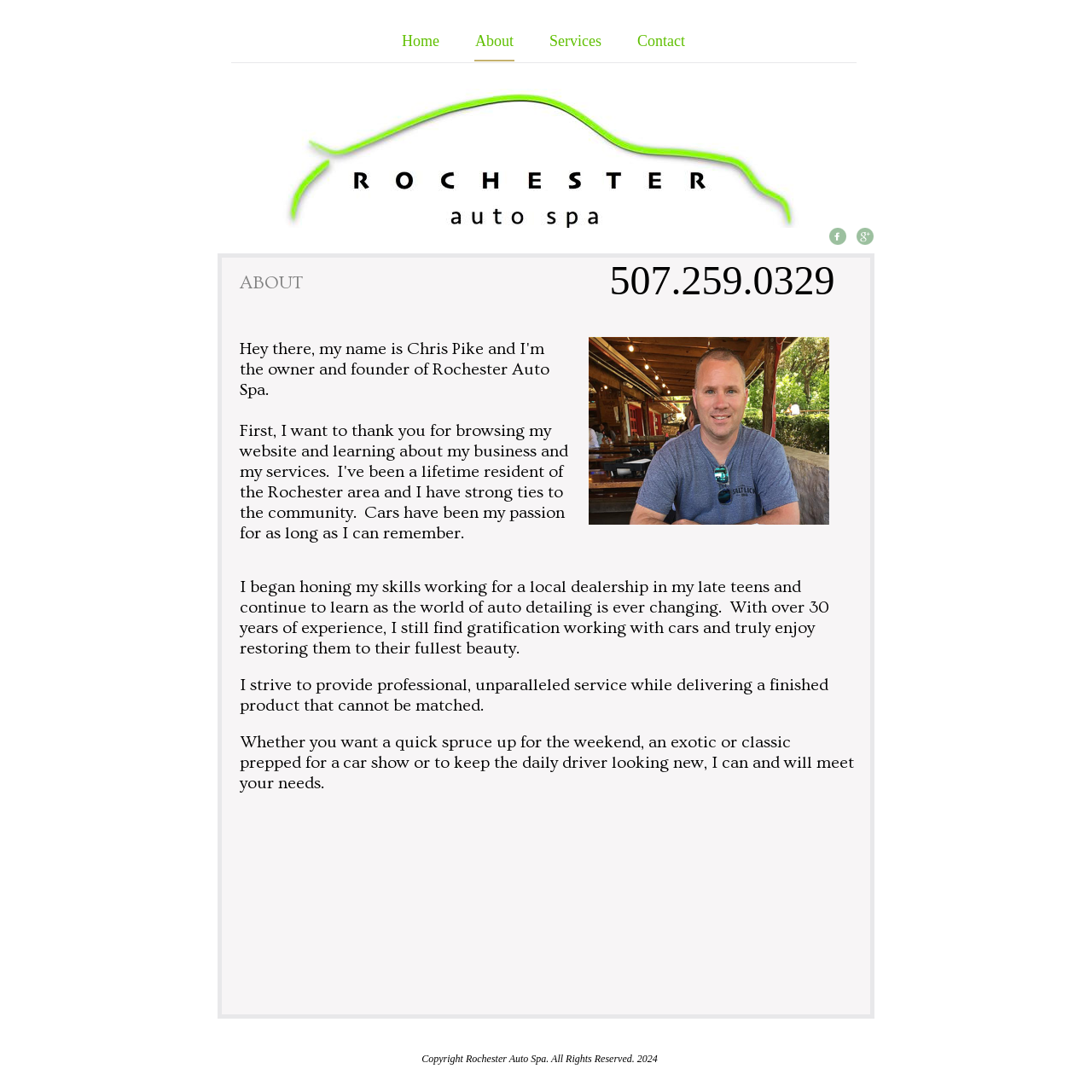Answer the question below using just one word or a short phrase: 
How many years of experience does the auto detailer have?

over 30 years